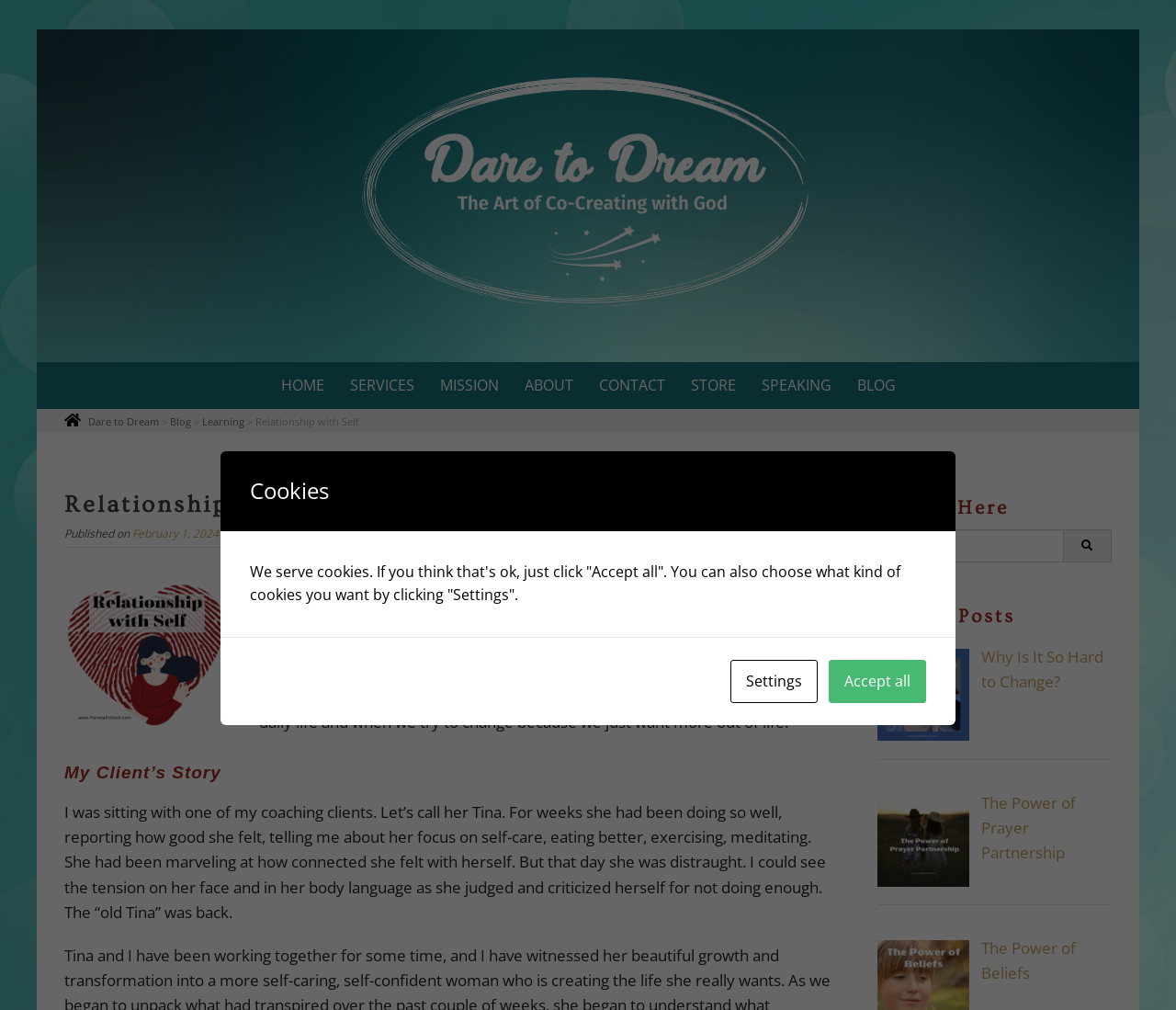Please identify the bounding box coordinates of the element's region that needs to be clicked to fulfill the following instruction: "Click on the 'HOME' link". The bounding box coordinates should consist of four float numbers between 0 and 1, i.e., [left, top, right, bottom].

[0.229, 0.358, 0.285, 0.405]